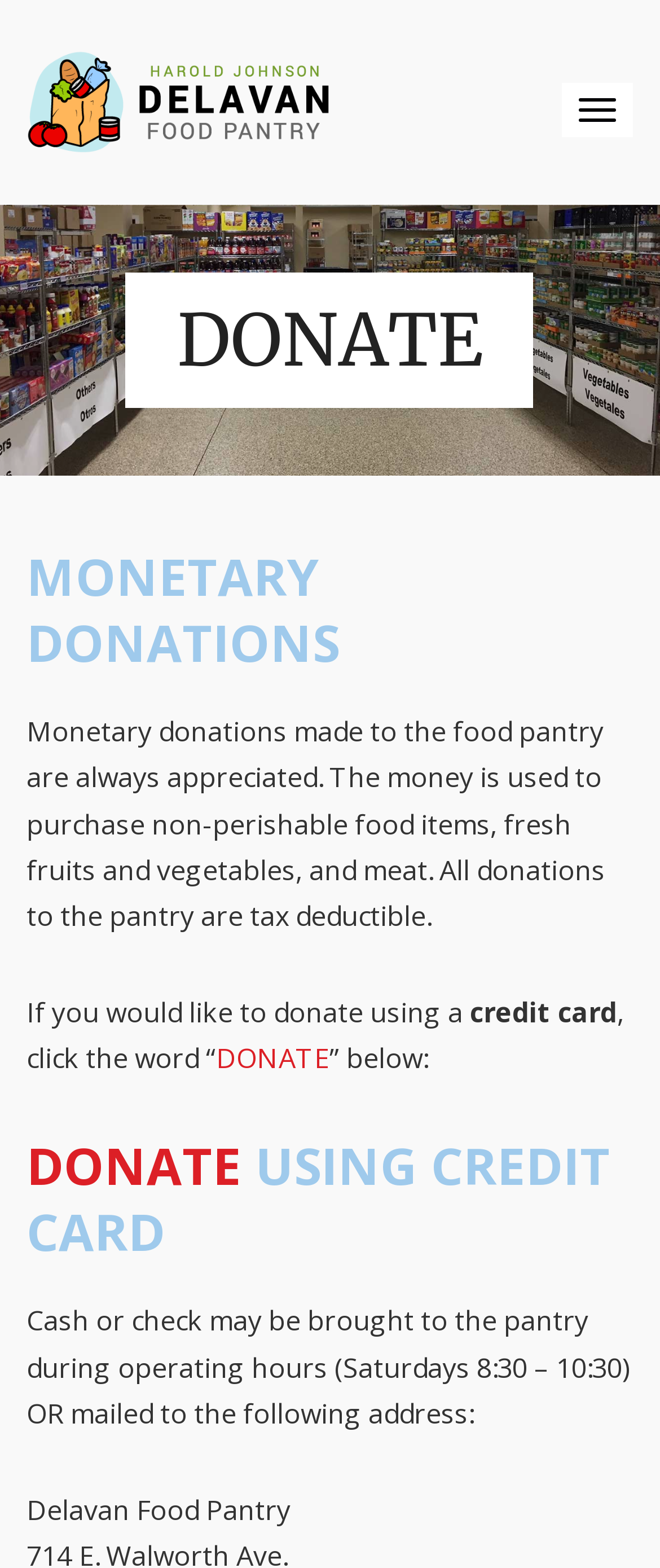Given the element description DONATE, specify the bounding box coordinates of the corresponding UI element in the format (top-left x, top-left y, bottom-right x, bottom-right y). All values must be between 0 and 1.

[0.04, 0.722, 0.366, 0.766]